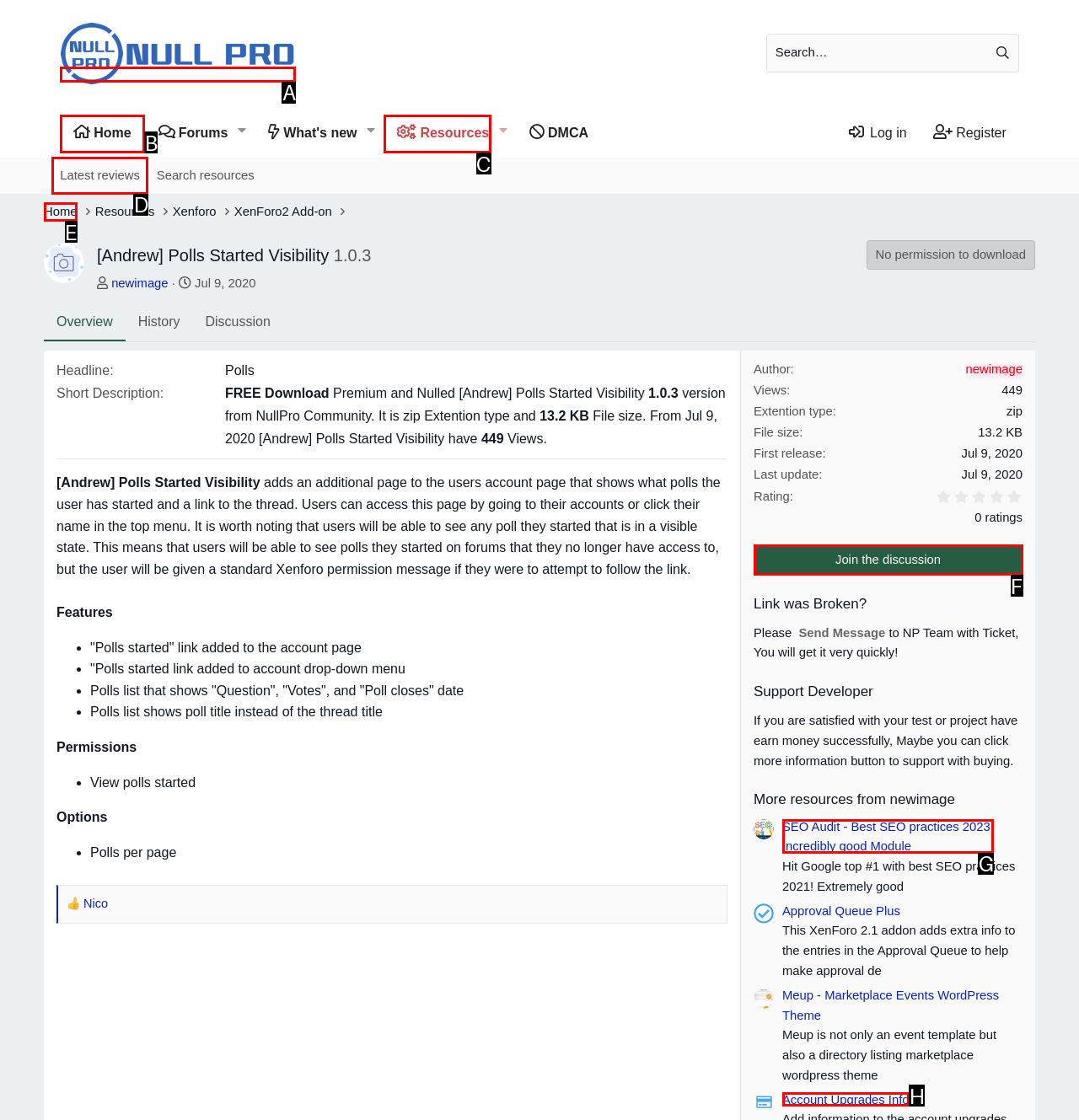Please indicate which option's letter corresponds to the task: Download the [Andrew] Polls Started Visibility add-on by examining the highlighted elements in the screenshot.

A